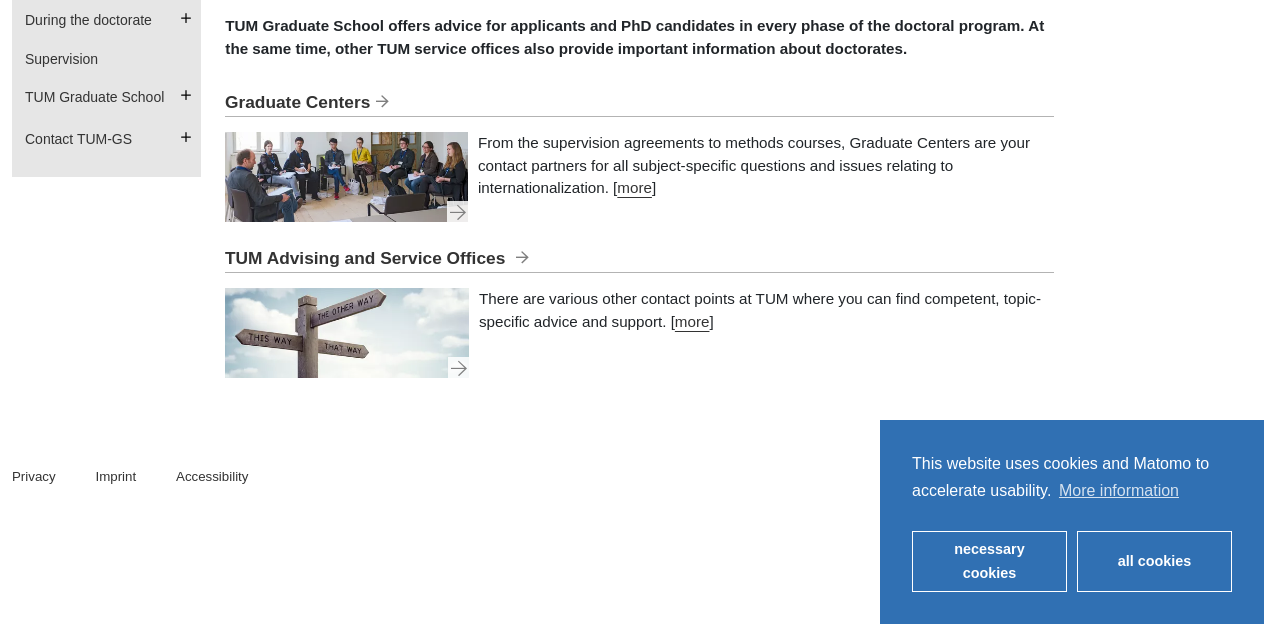Please determine the bounding box coordinates for the element with the description: "more".

[0.483, 0.279, 0.51, 0.306]